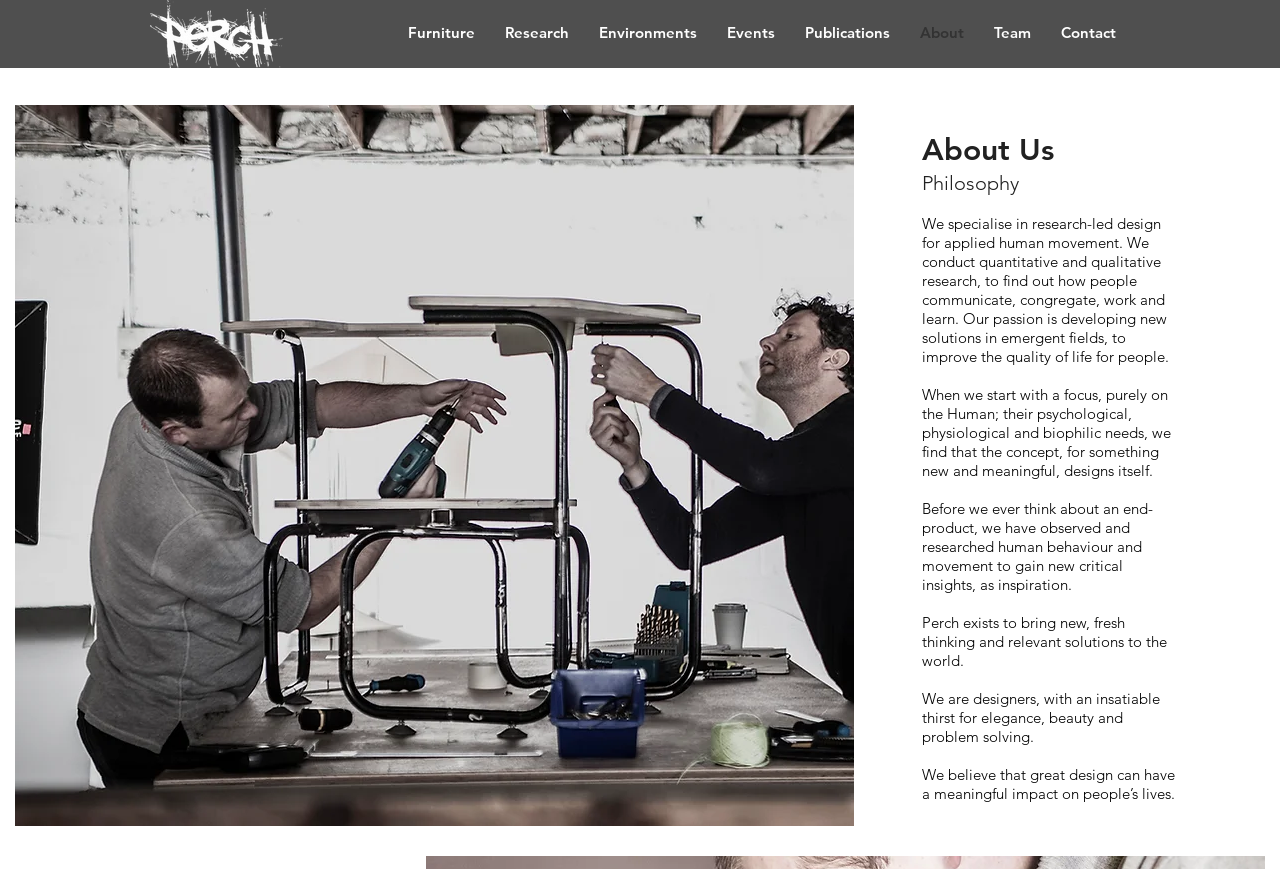Locate the bounding box coordinates of the UI element described by: "Events". The bounding box coordinates should consist of four float numbers between 0 and 1, i.e., [left, top, right, bottom].

[0.556, 0.009, 0.617, 0.067]